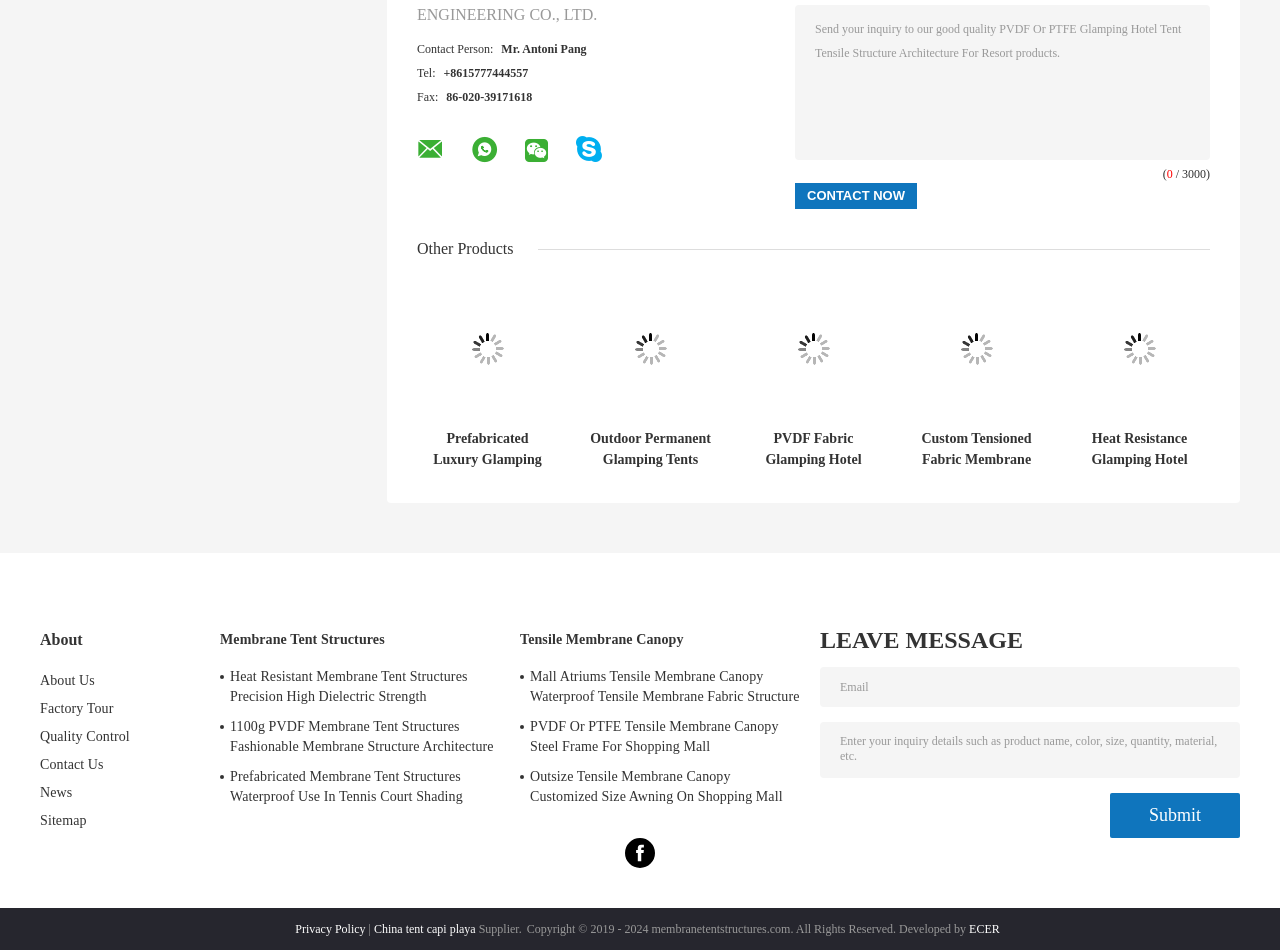Please identify the coordinates of the bounding box for the clickable region that will accomplish this instruction: "View Prefabricated Luxury Glamping Hotel Tent High Strength Q235 Steel Frame".

[0.326, 0.293, 0.436, 0.442]